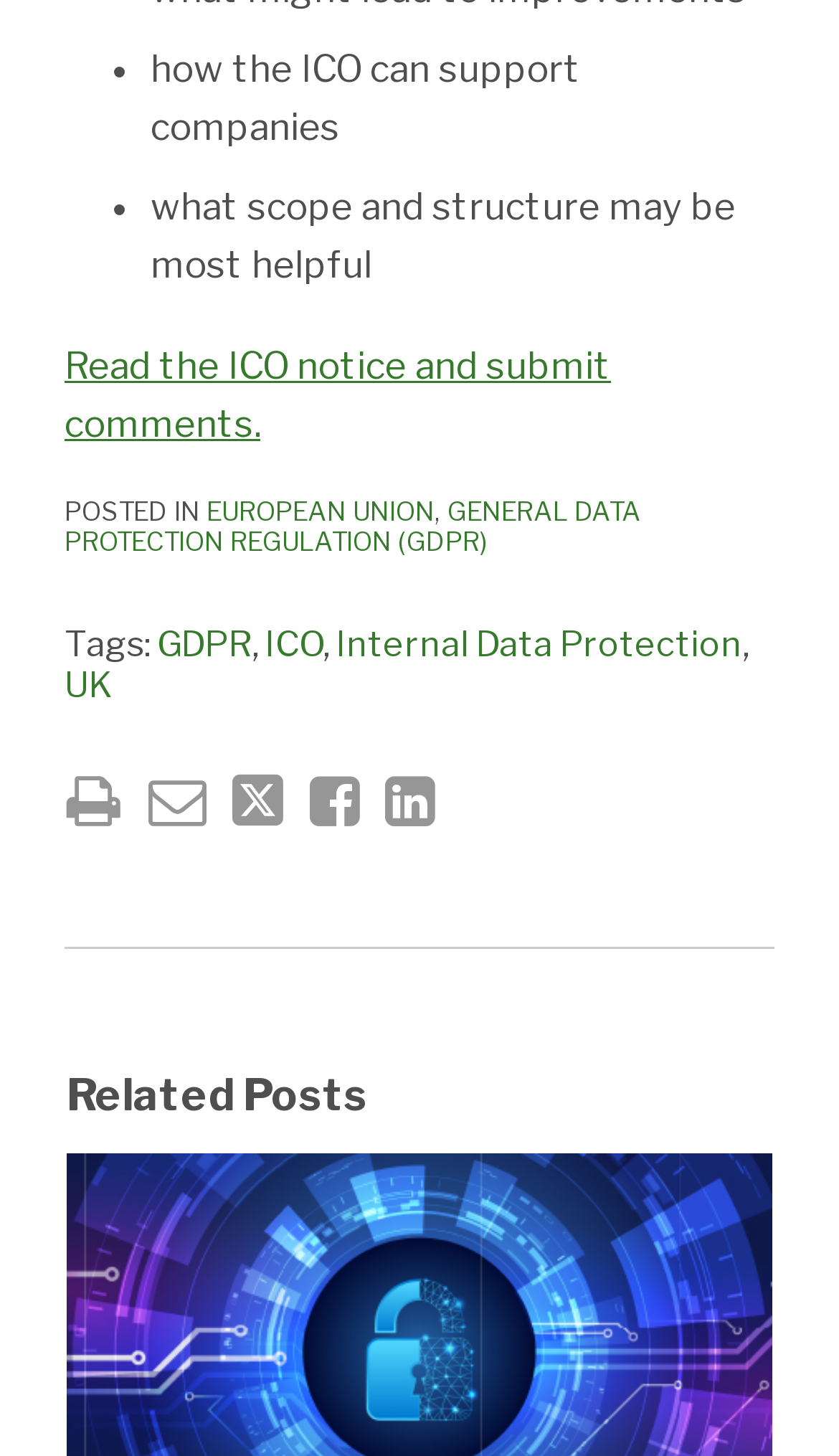Using the element description Internal Data Protection, predict the bounding box coordinates for the UI element. Provide the coordinates in (top-left x, top-left y, bottom-right x, bottom-right y) format with values ranging from 0 to 1.

[0.4, 0.428, 0.885, 0.456]